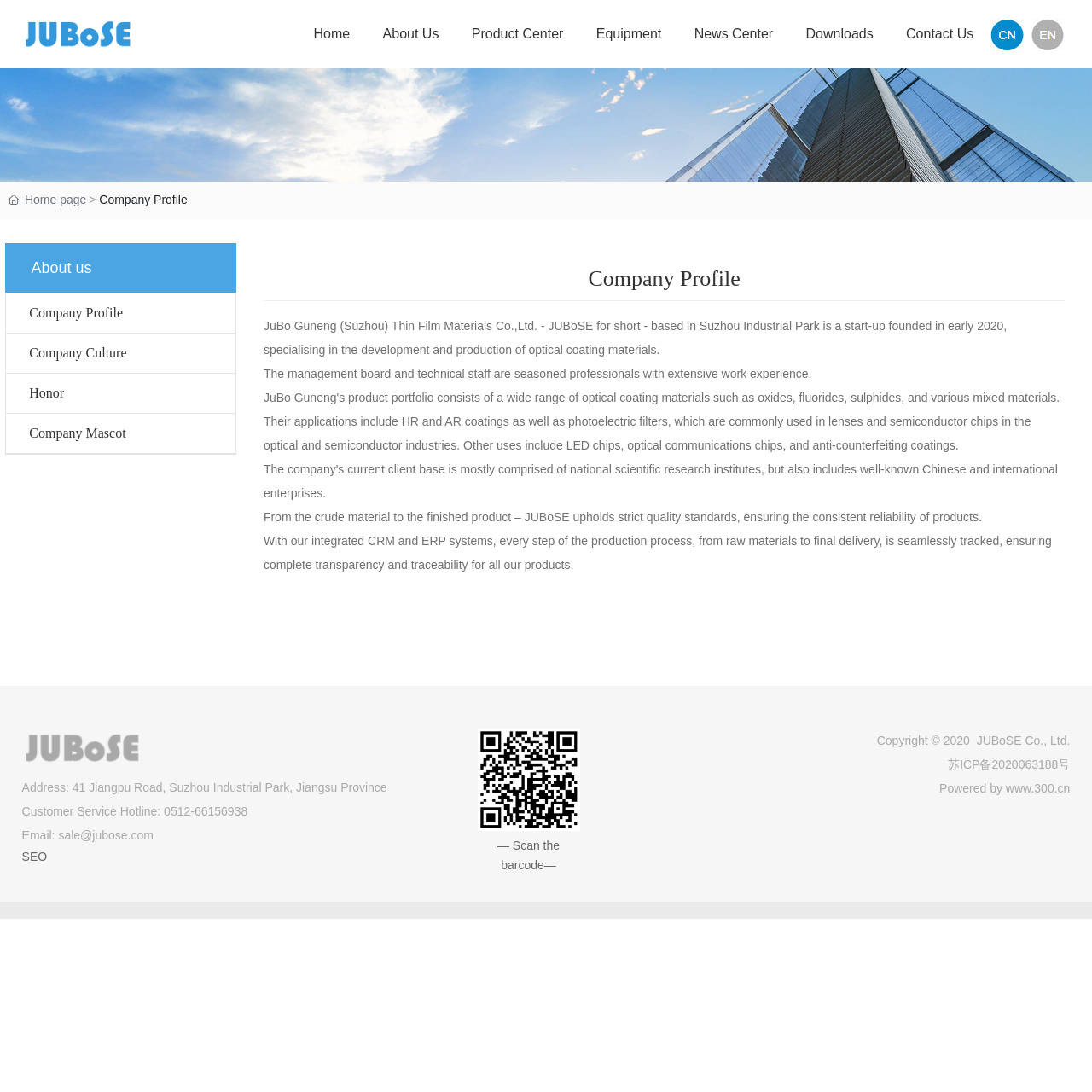What is the address of the company? Using the information from the screenshot, answer with a single word or phrase.

41 Jiangpu Road, Suzhou Industrial Park, Jiangsu Province